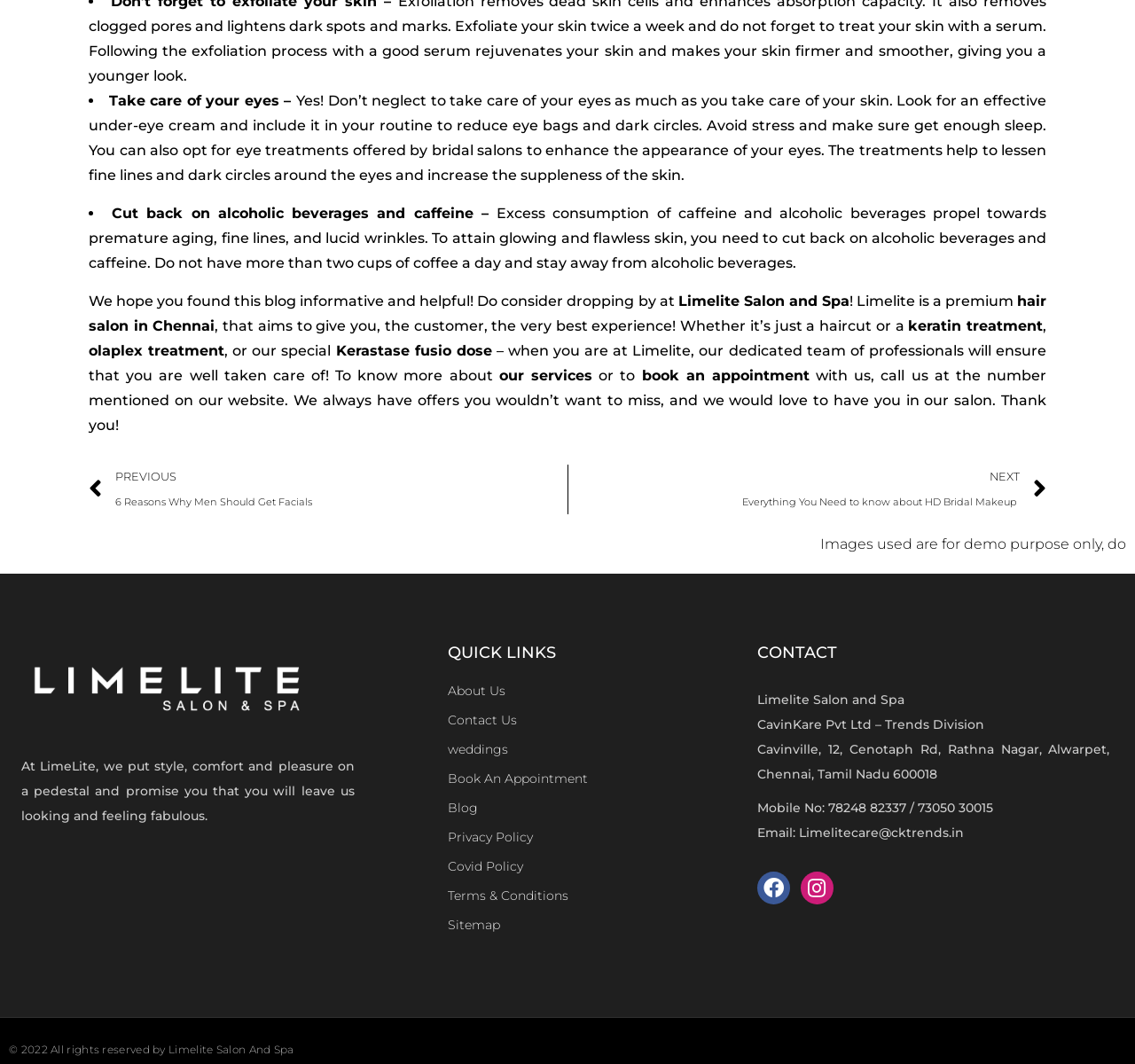Please specify the bounding box coordinates for the clickable region that will help you carry out the instruction: "Call the salon at 78248 82337".

[0.73, 0.752, 0.799, 0.767]